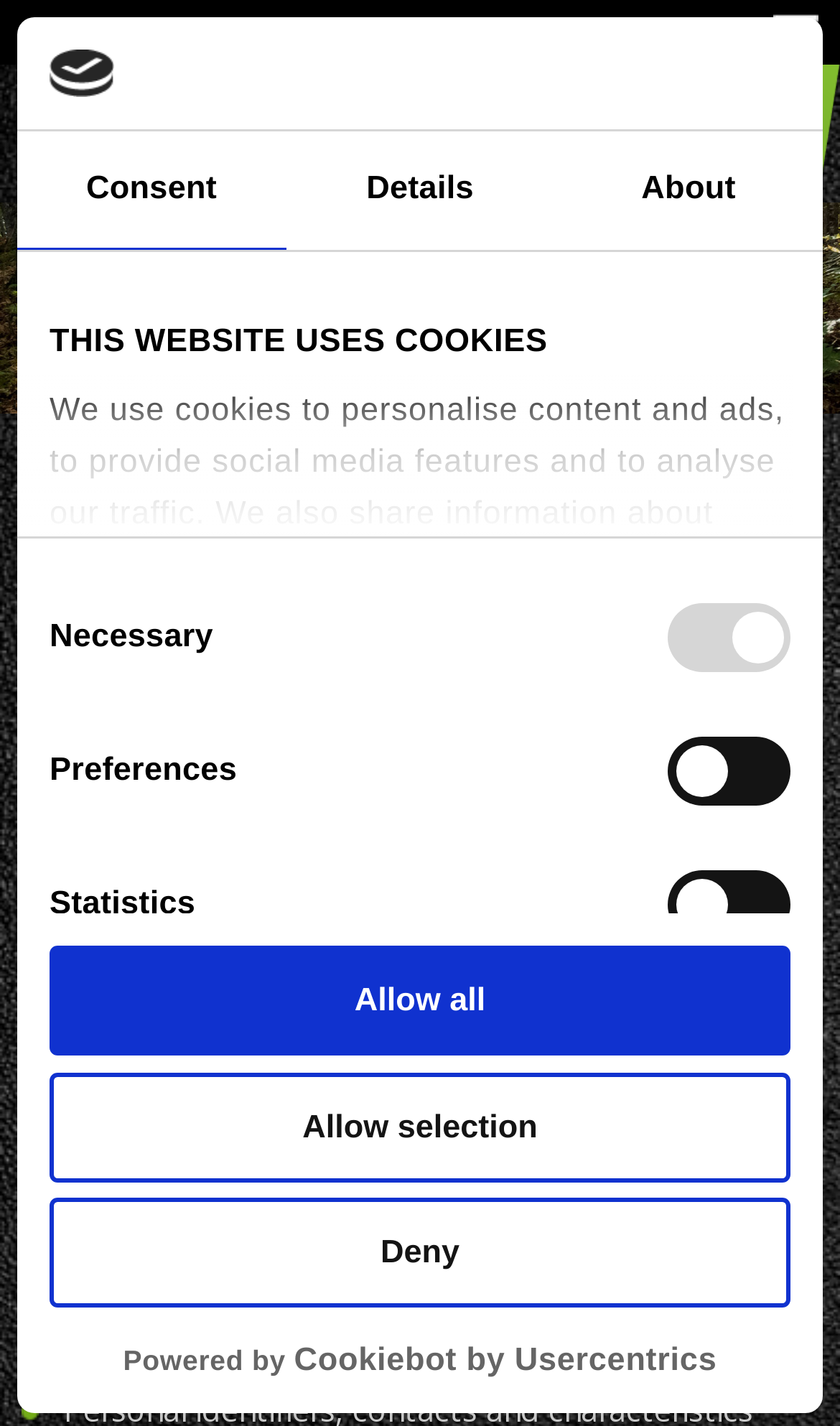Identify the bounding box coordinates of the element to click to follow this instruction: 'Click the Deny button'. Ensure the coordinates are four float values between 0 and 1, provided as [left, top, right, bottom].

[0.059, 0.84, 0.941, 0.917]